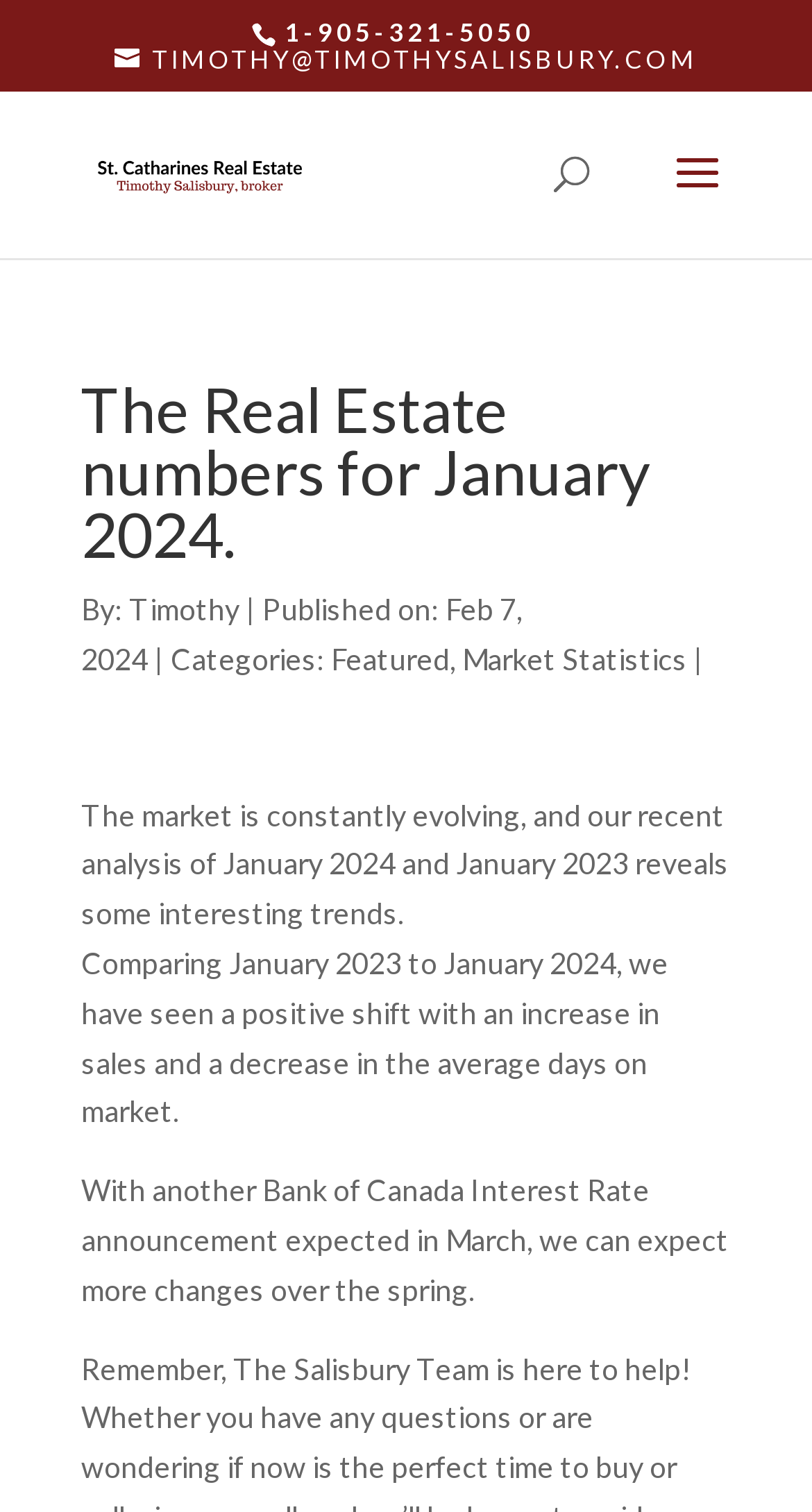What is the phone number on the webpage?
Using the information from the image, answer the question thoroughly.

I found the phone number by looking at the static text element with the bounding box coordinates [0.35, 0.011, 0.658, 0.032], which contains the text '1-905-321-5050'.